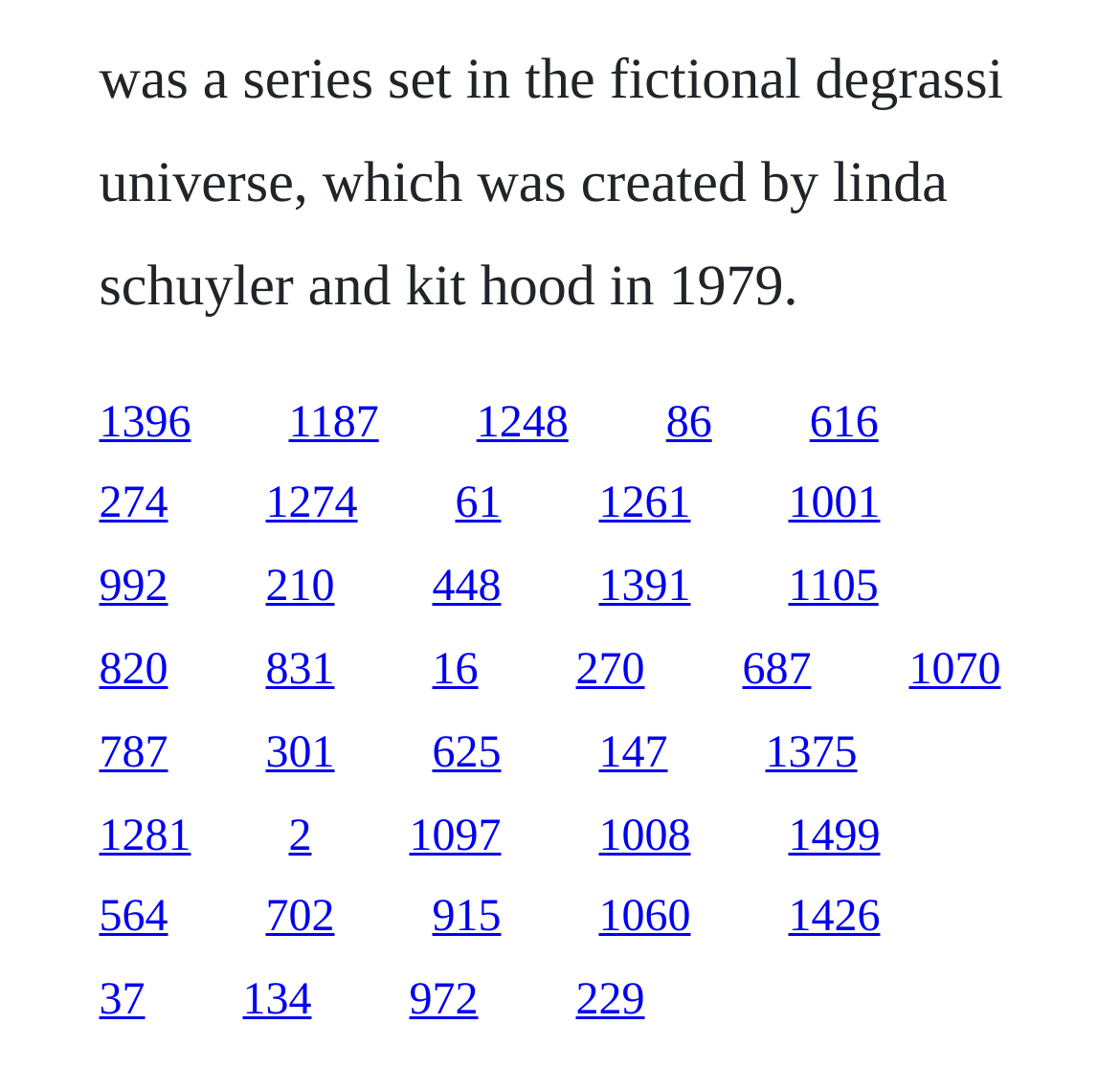Provide a brief response using a word or short phrase to this question:
How many links are on the webpage?

30